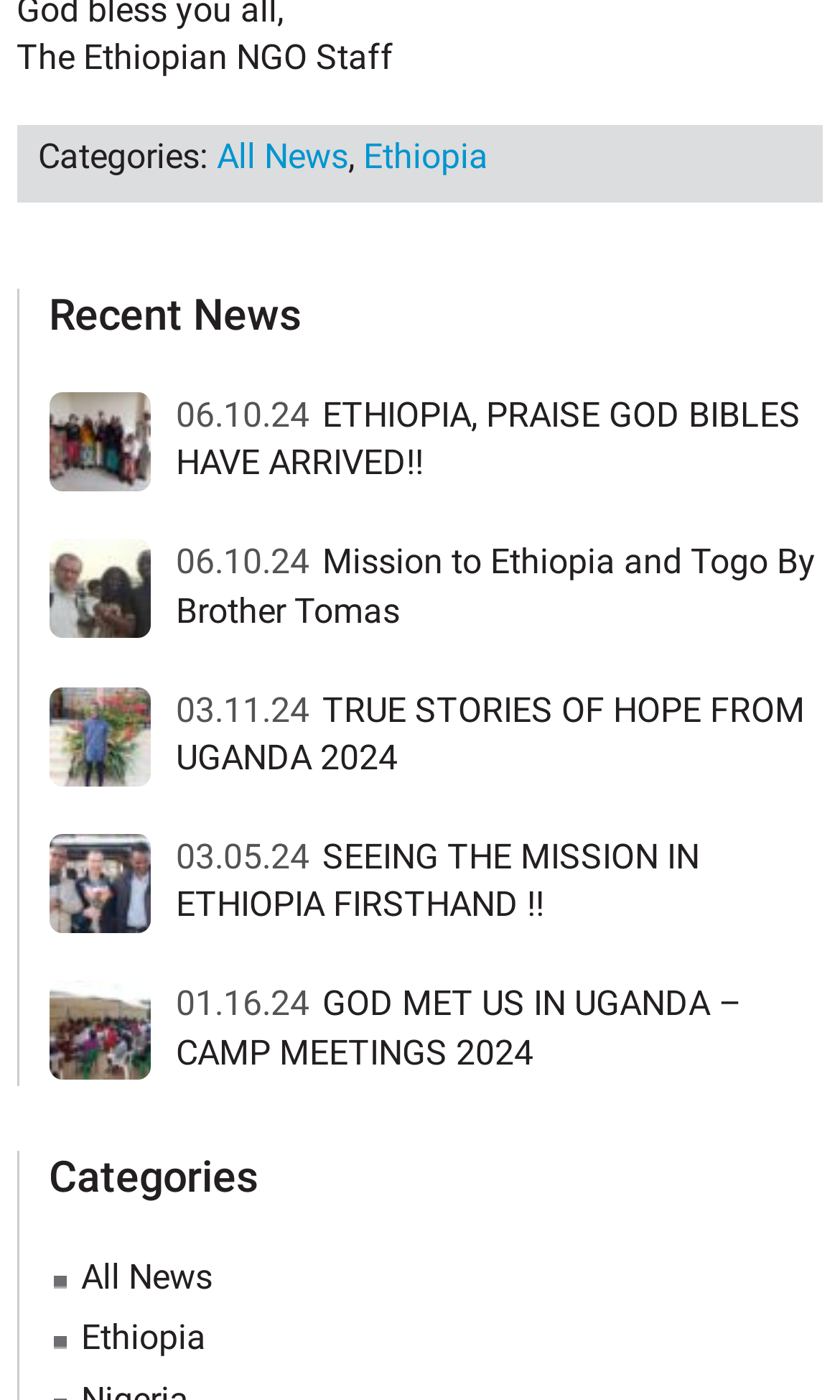Please indicate the bounding box coordinates of the element's region to be clicked to achieve the instruction: "read the article 'TRUE STORIES OF HOPE FROM UGANDA 2024'". Provide the coordinates as four float numbers between 0 and 1, i.e., [left, top, right, bottom].

[0.058, 0.49, 0.21, 0.565]